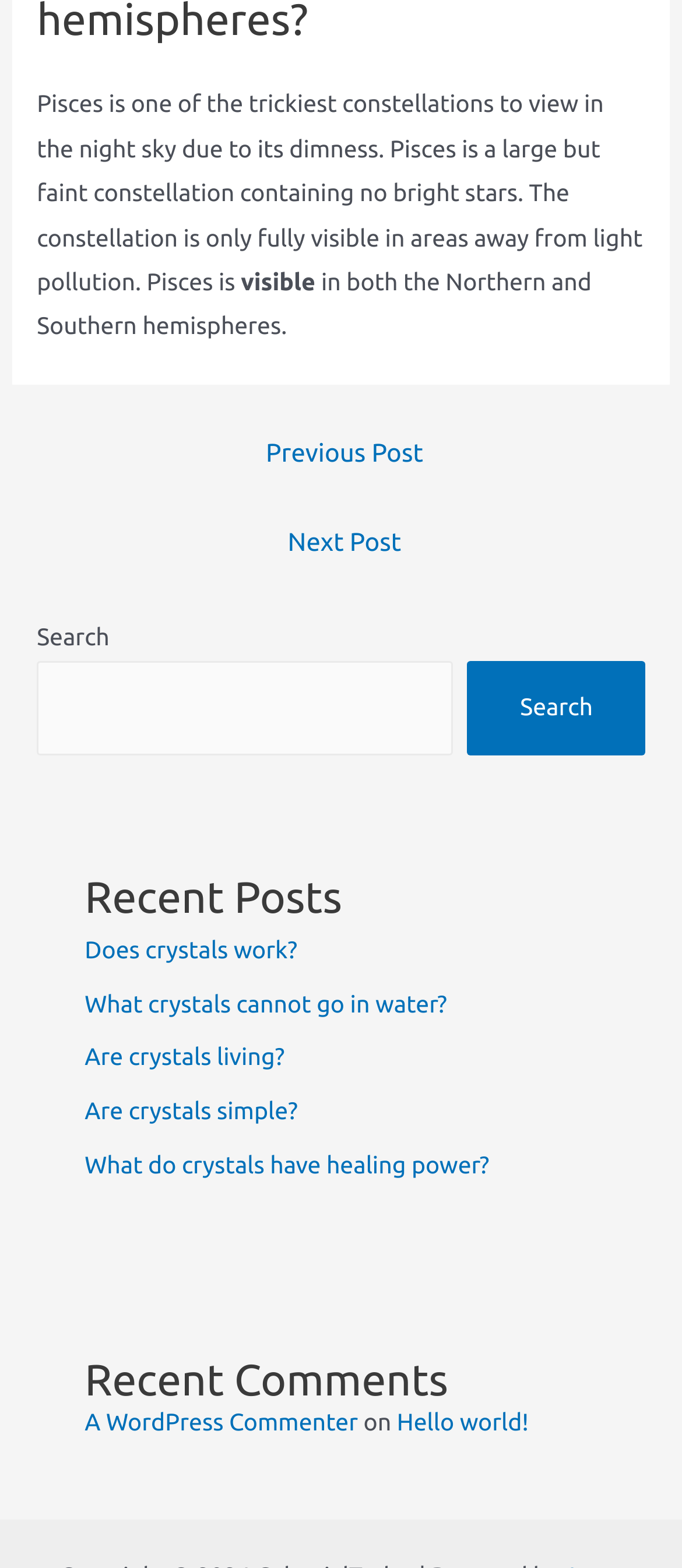Please respond in a single word or phrase: 
What is the constellation being described?

Pisces